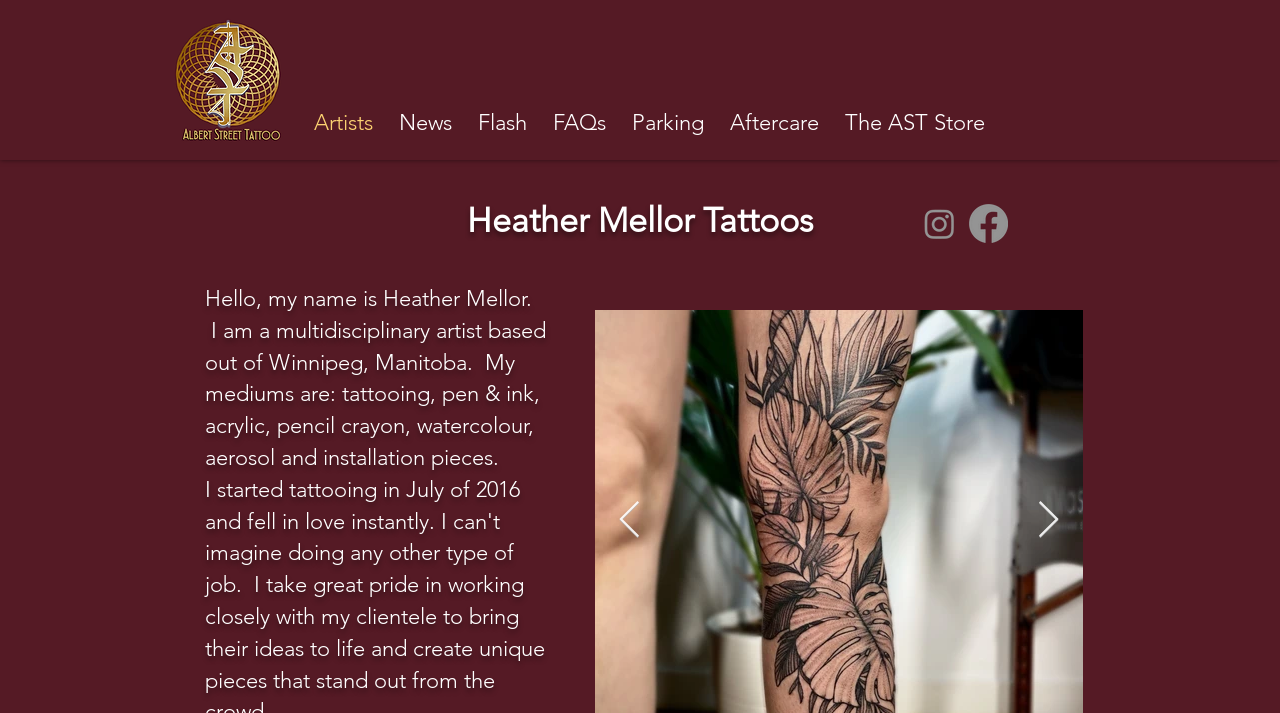Please answer the following question using a single word or phrase: What social media platforms are linked on the webpage?

Instagram, Facebook